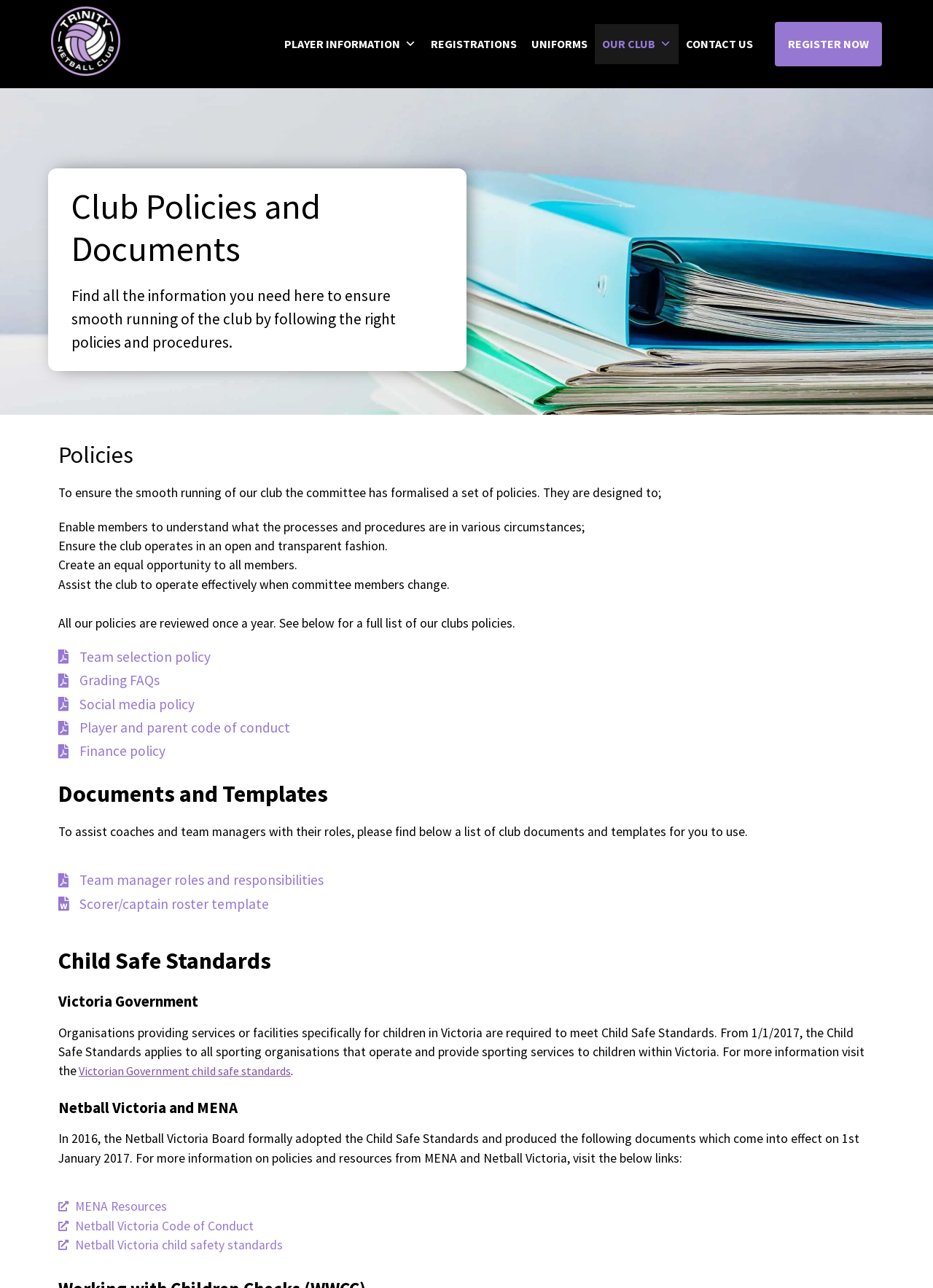Locate the bounding box coordinates of the element to click to perform the following action: 'Click on the 'PLAYER INFORMATION' menu'. The coordinates should be given as four float values between 0 and 1, in the form of [left, top, right, bottom].

[0.297, 0.019, 0.454, 0.05]